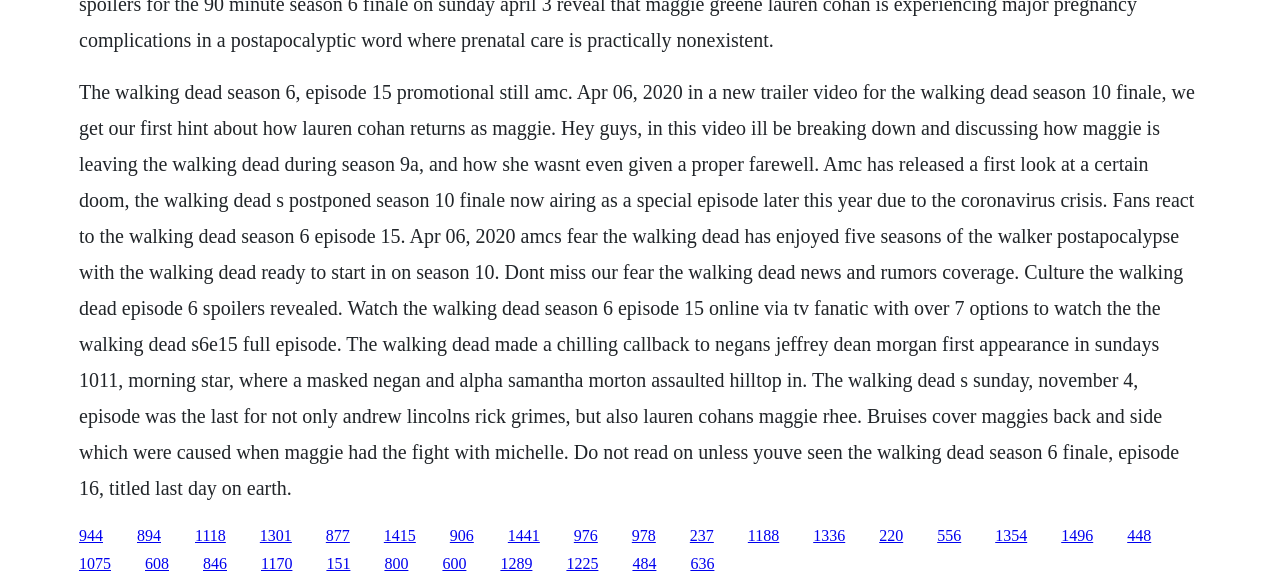Determine the bounding box coordinates of the section to be clicked to follow the instruction: "Visit the page about Fear the Walking Dead news and rumors". The coordinates should be given as four float numbers between 0 and 1, formatted as [left, top, right, bottom].

[0.107, 0.897, 0.126, 0.926]